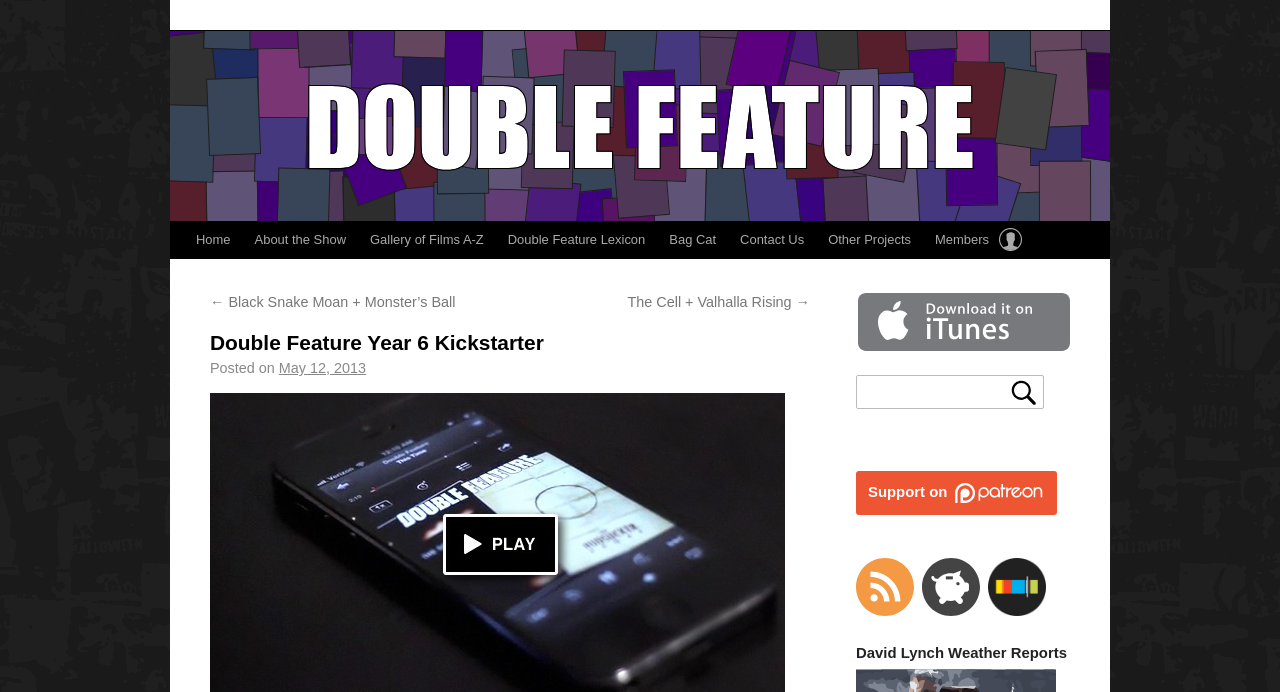Specify the bounding box coordinates of the area to click in order to follow the given instruction: "Go to the home page."

[0.144, 0.319, 0.19, 0.374]